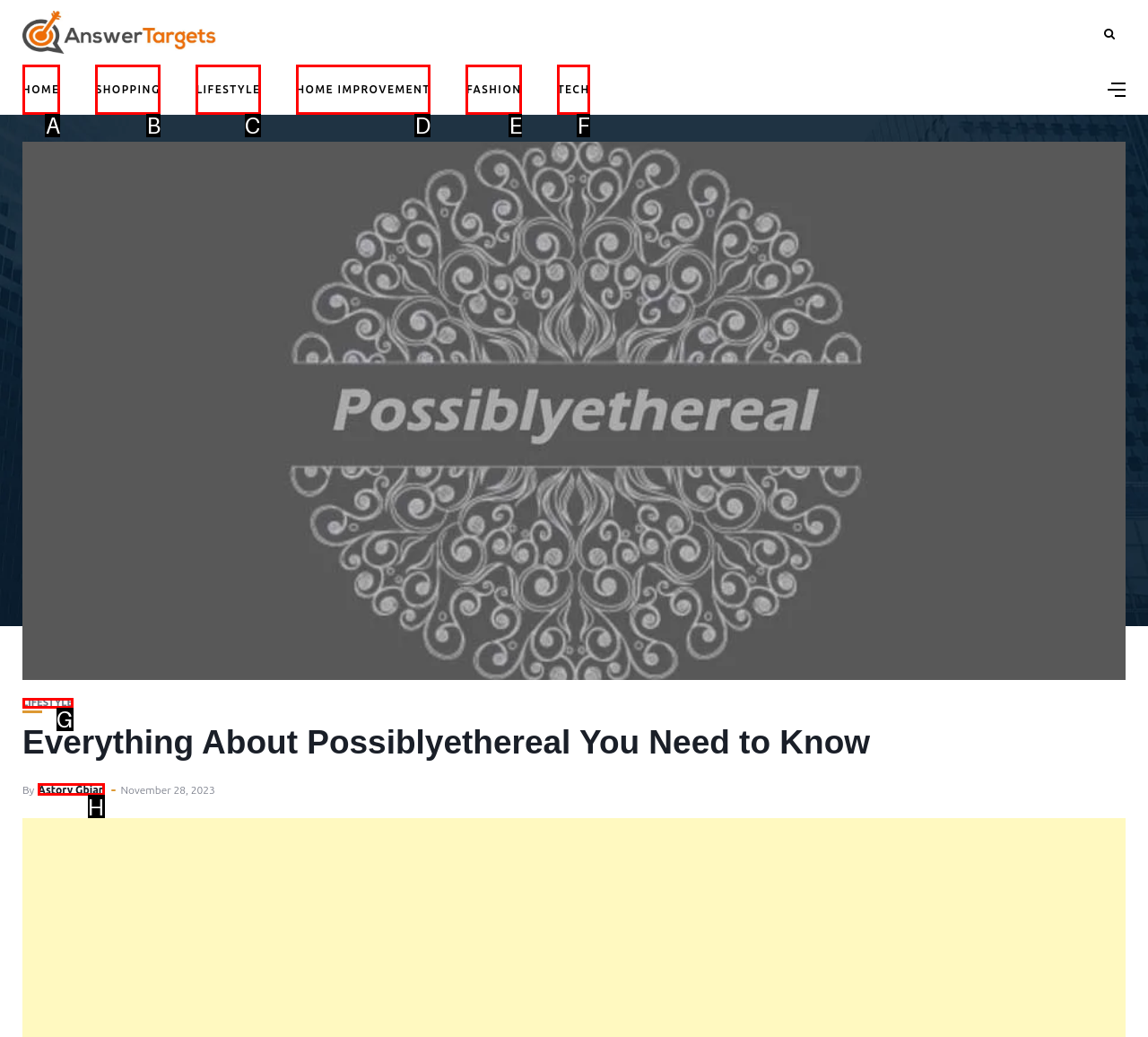Specify which HTML element I should click to complete this instruction: Read the article by 'Astory Gbian' Answer with the letter of the relevant option.

H